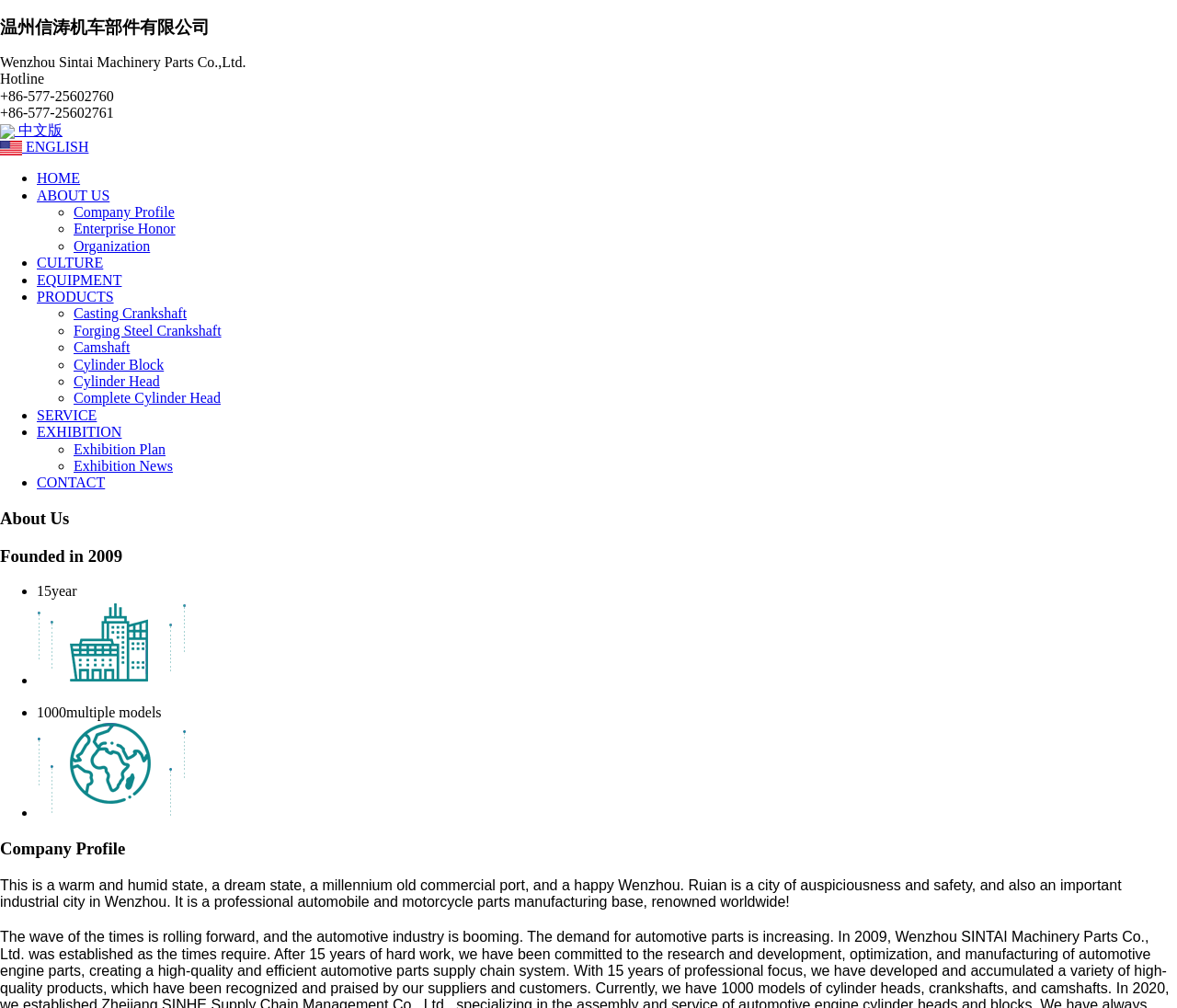Highlight the bounding box coordinates of the region I should click on to meet the following instruction: "Click the 'ENGLISH' link".

[0.0, 0.138, 0.075, 0.153]